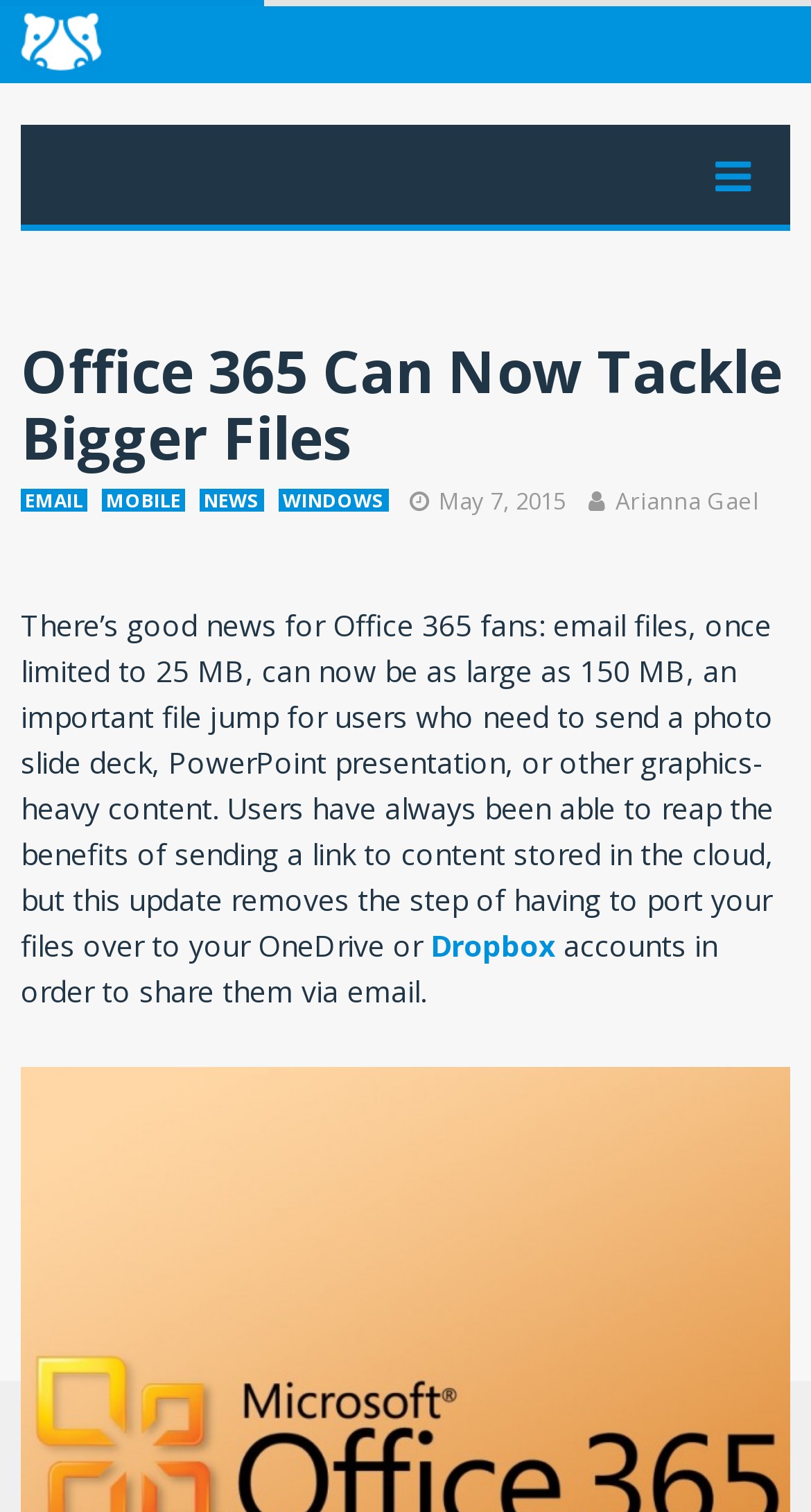Please identify the bounding box coordinates of the clickable area that will fulfill the following instruction: "Learn more about Dropbox". The coordinates should be in the format of four float numbers between 0 and 1, i.e., [left, top, right, bottom].

[0.531, 0.612, 0.685, 0.638]